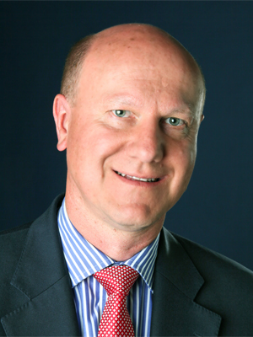What is the background of the image?
Analyze the image and provide a thorough answer to the question.

According to the caption, the background of the image is a 'smooth dark gradient', which enhances Olivier Martin's facial features and expression.